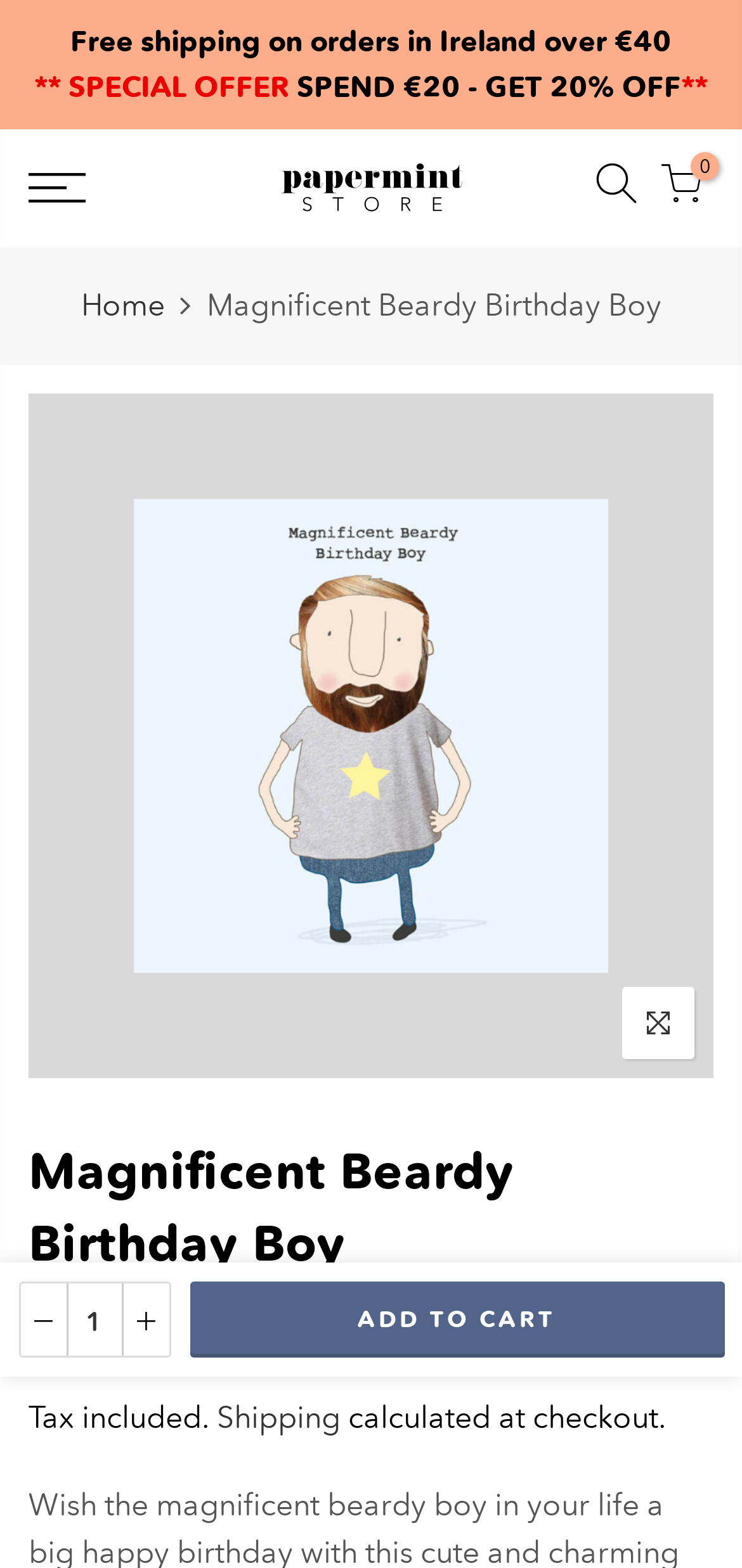Extract the main title from the webpage.

Magnificent Beardy Birthday Boy